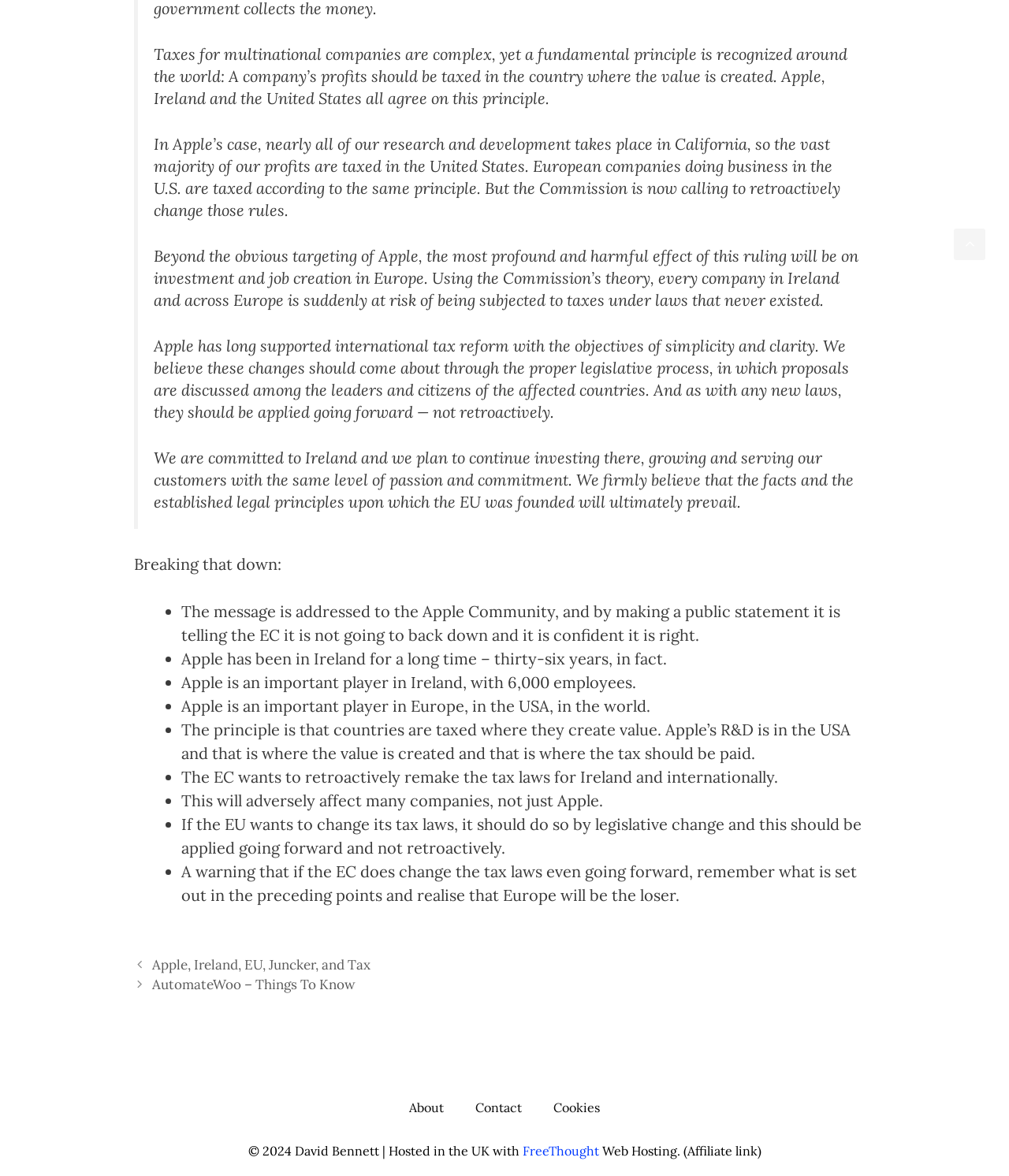Given the element description, predict the bounding box coordinates in the format (top-left x, top-left y, bottom-right x, bottom-right y), using floating point numbers between 0 and 1: AutomateWoo – Things To Know

[0.151, 0.83, 0.352, 0.845]